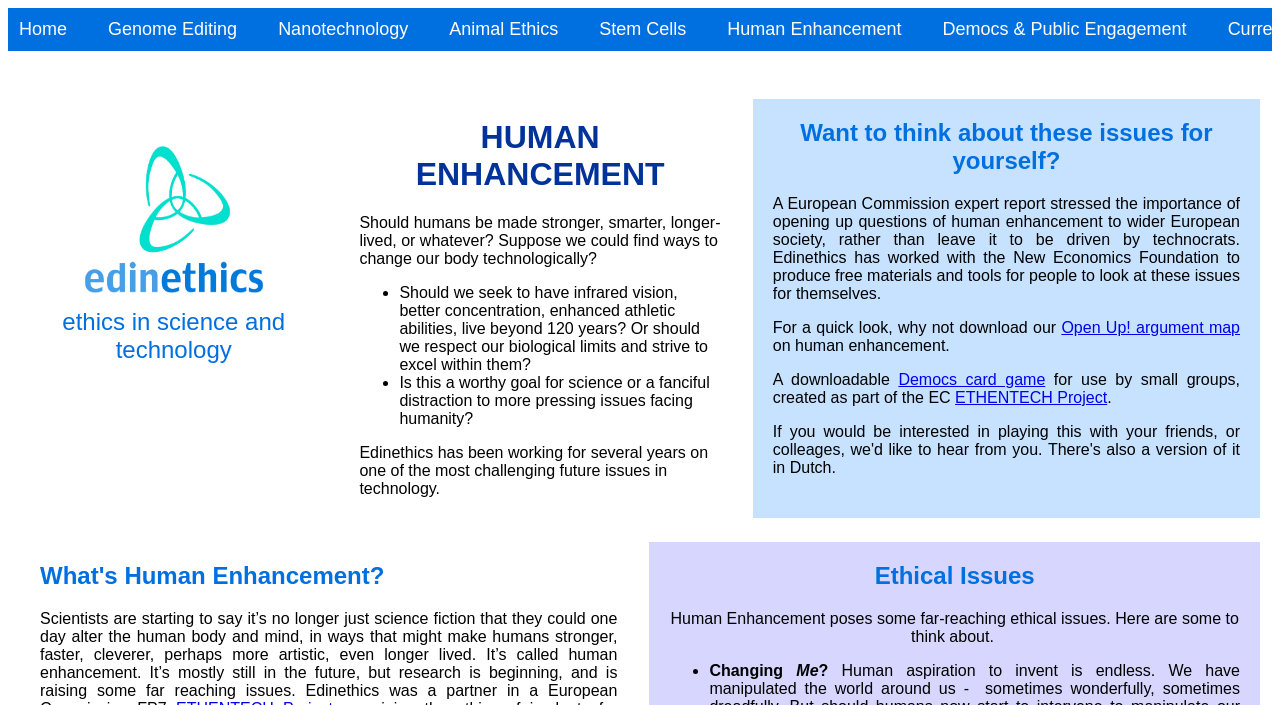Find the bounding box coordinates of the area that needs to be clicked in order to achieve the following instruction: "Go to HOME page". The coordinates should be specified as four float numbers between 0 and 1, i.e., [left, top, right, bottom].

None